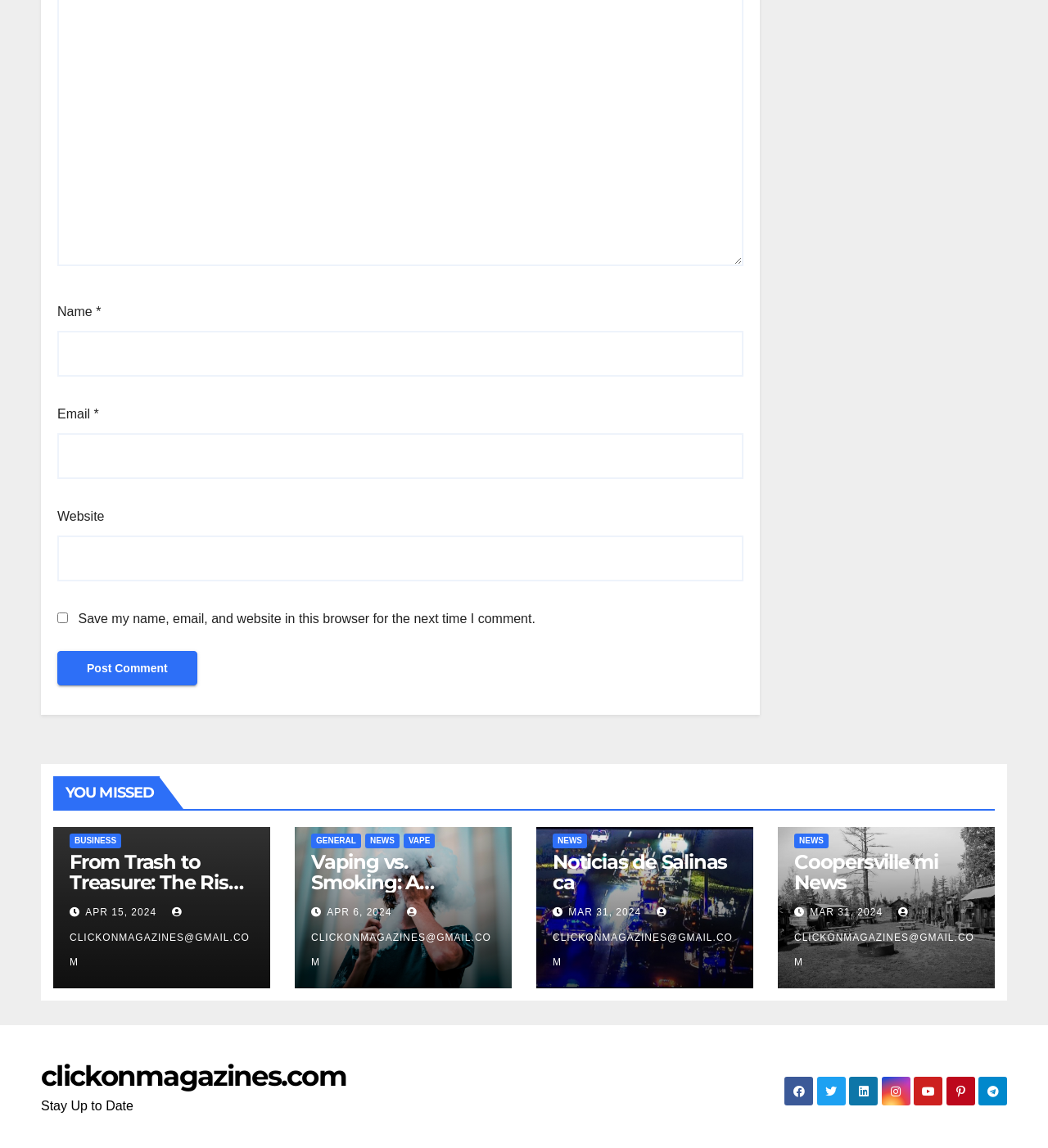Determine the bounding box coordinates of the clickable element to achieve the following action: 'Click the 'NEWS' link'. Provide the coordinates as four float values between 0 and 1, formatted as [left, top, right, bottom].

[0.348, 0.726, 0.381, 0.739]